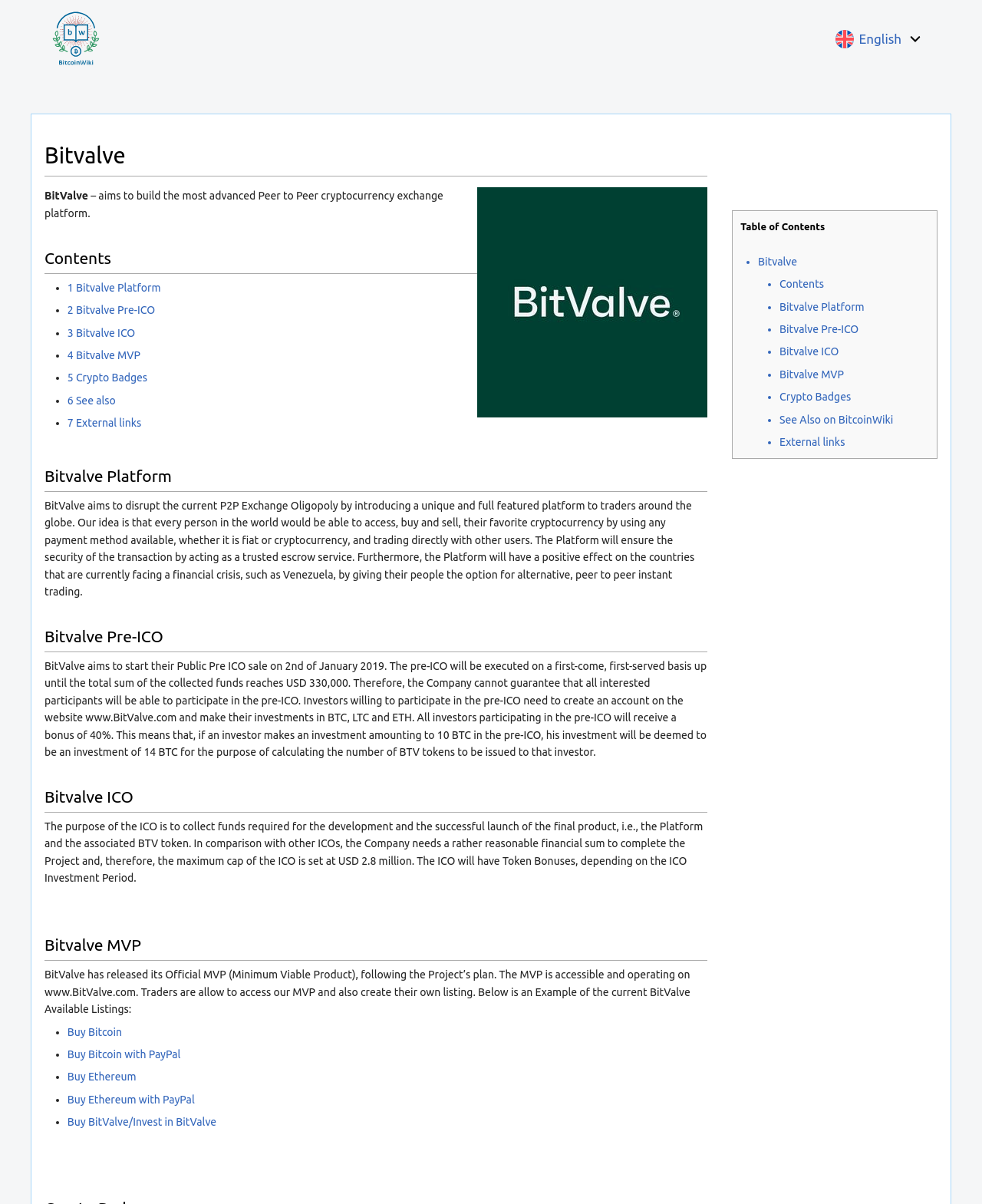Create a full and detailed caption for the entire webpage.

The webpage is about BitValve, a P2P cryptocurrency exchange platform. At the top left, there is a link to BitcoinWiki and an image of the BitcoinWiki logo. On the top right, there is a complementary section with a link to switch the language to English.

Below the top section, there is a heading that reads "Bitvalve" and an image of the BitValve logo. The platform's mission is described in a paragraph, stating that it aims to build the most advanced P2P cryptocurrency exchange platform.

Following the mission statement, there is a table of contents with links to different sections of the webpage, including "Bitvalve Platform", "Bitvalve Pre-ICO", "Bitvalve ICO", "Bitvalve MVP", "Crypto Badges", "See also", and "External links".

The "Bitvalve Platform" section describes the platform's goal of disrupting the current P2P exchange oligopoly by introducing a unique and full-featured platform to traders around the globe. The section also explains how the platform will ensure the security of transactions by acting as a trusted escrow service.

The "Bitvalve Pre-ICO" section announces the start of the public pre-ICO sale on January 2nd, 2019, and explains the process of participating in the pre-ICO, including creating an account on the website and making investments in BTC, LTC, and ETH.

The "Bitvalve ICO" section explains the purpose of the ICO, which is to collect funds required for the development and successful launch of the final product. The section also mentions token bonuses depending on the ICO investment period.

The "Bitvalve MVP" section announces the release of the official MVP, which is accessible on the website. The section also provides examples of current available listings on the platform, including buying Bitcoin, buying Bitcoin with PayPal, buying Ethereum, and buying Ethereum with PayPal.

On the right side of the webpage, there is a navigation section with a table of contents that links to different sections of the webpage.